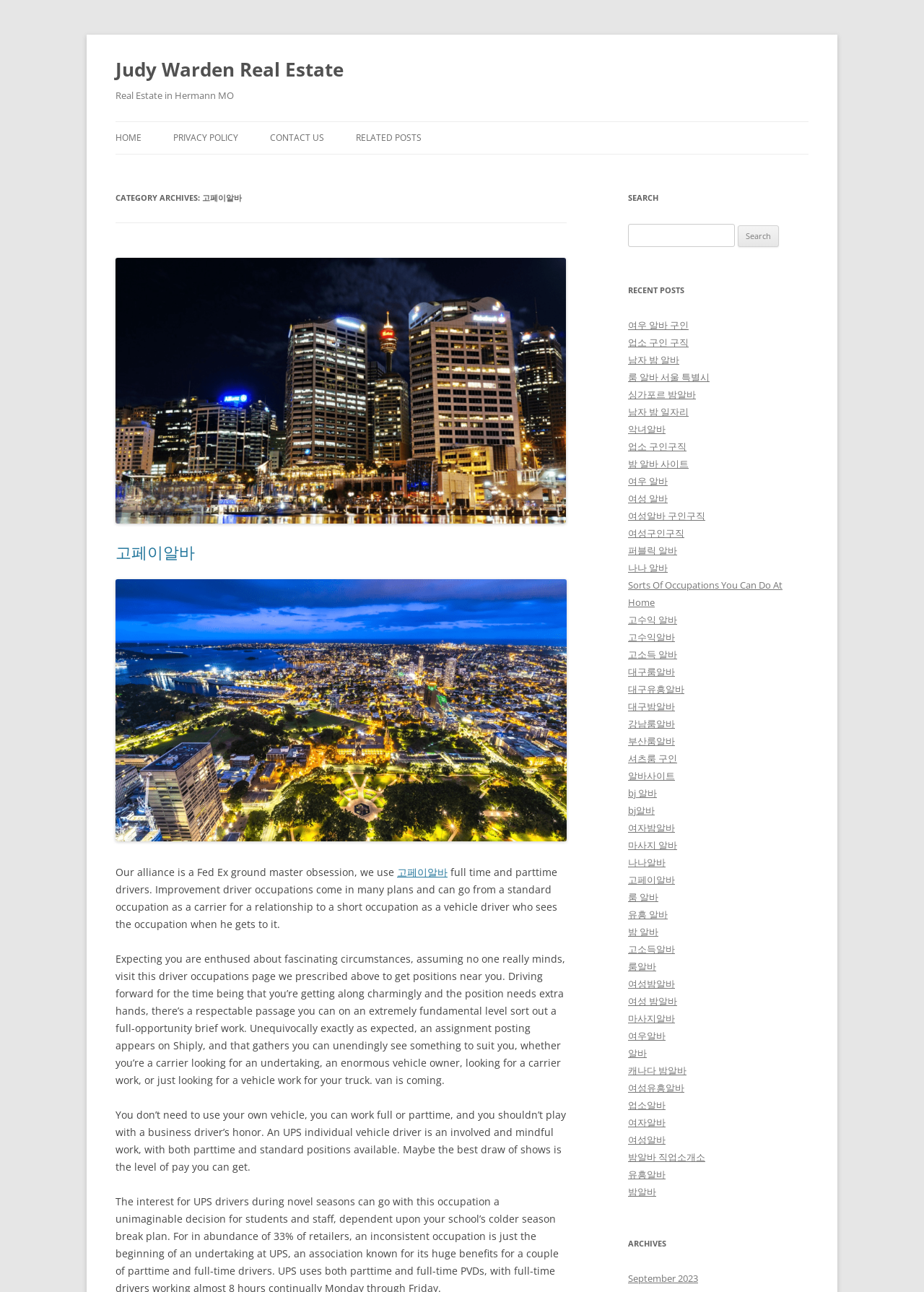Locate the bounding box for the described UI element: "마사지 알바". Ensure the coordinates are four float numbers between 0 and 1, formatted as [left, top, right, bottom].

[0.68, 0.649, 0.733, 0.659]